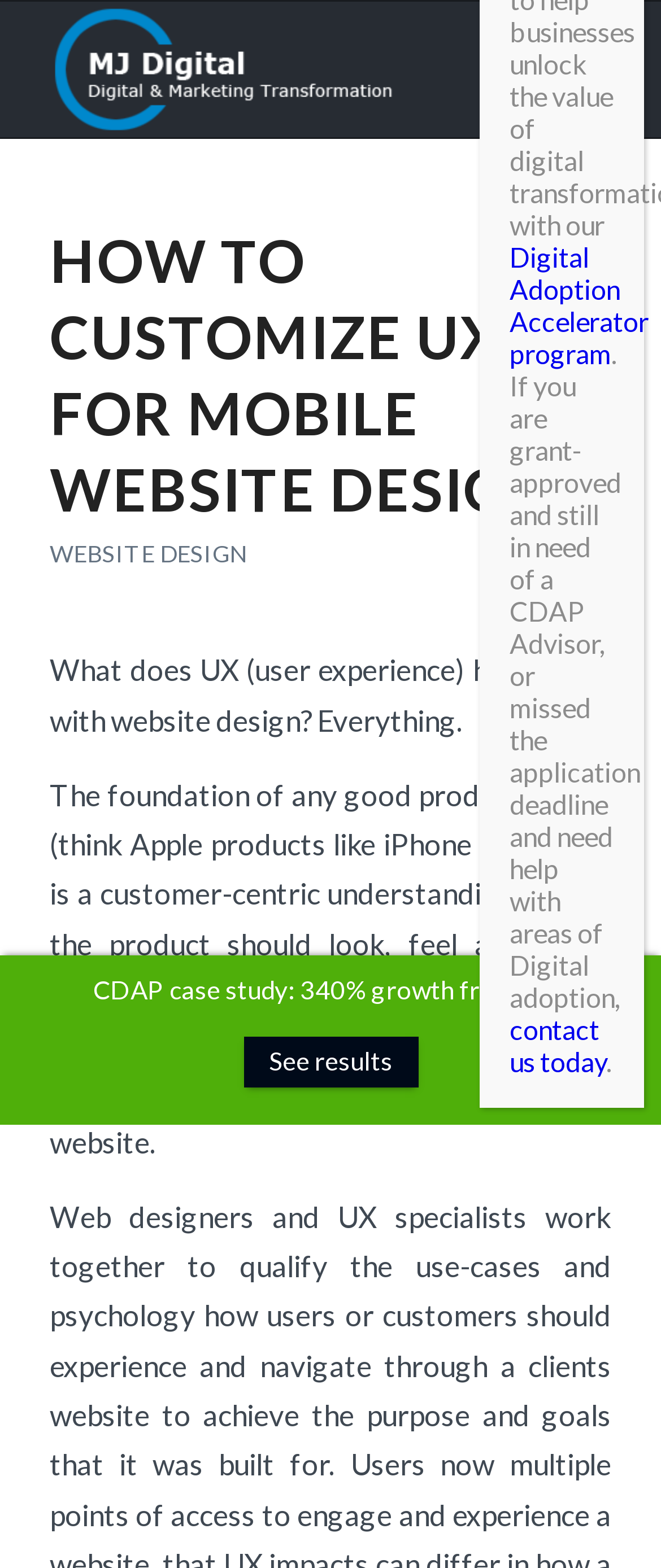Show the bounding box coordinates for the element that needs to be clicked to execute the following instruction: "Learn about the Digital Adoption Accelerator program". Provide the coordinates in the form of four float numbers between 0 and 1, i.e., [left, top, right, bottom].

[0.771, 0.153, 0.981, 0.236]